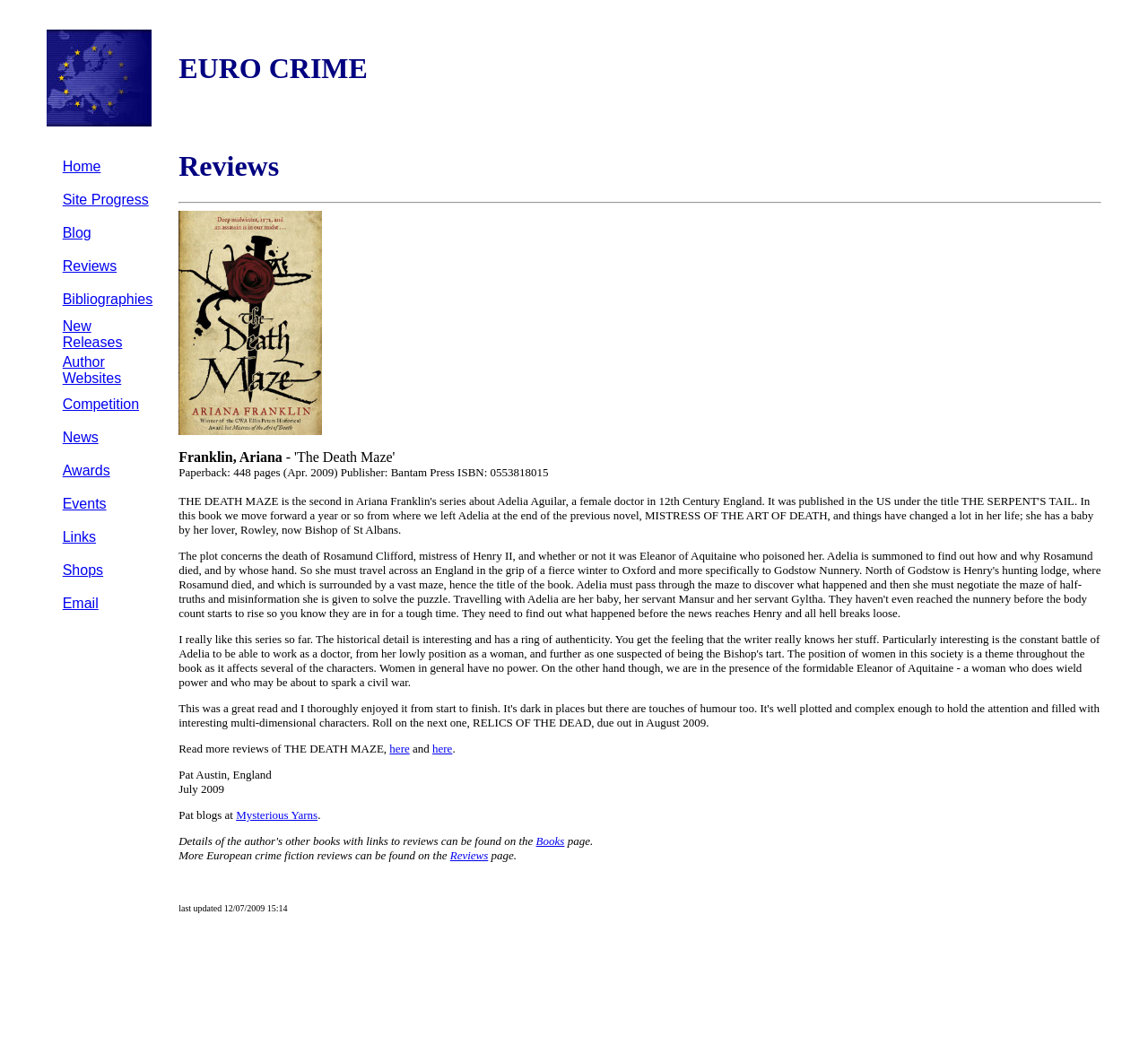From the webpage screenshot, predict the bounding box of the UI element that matches this description: "Photos".

None